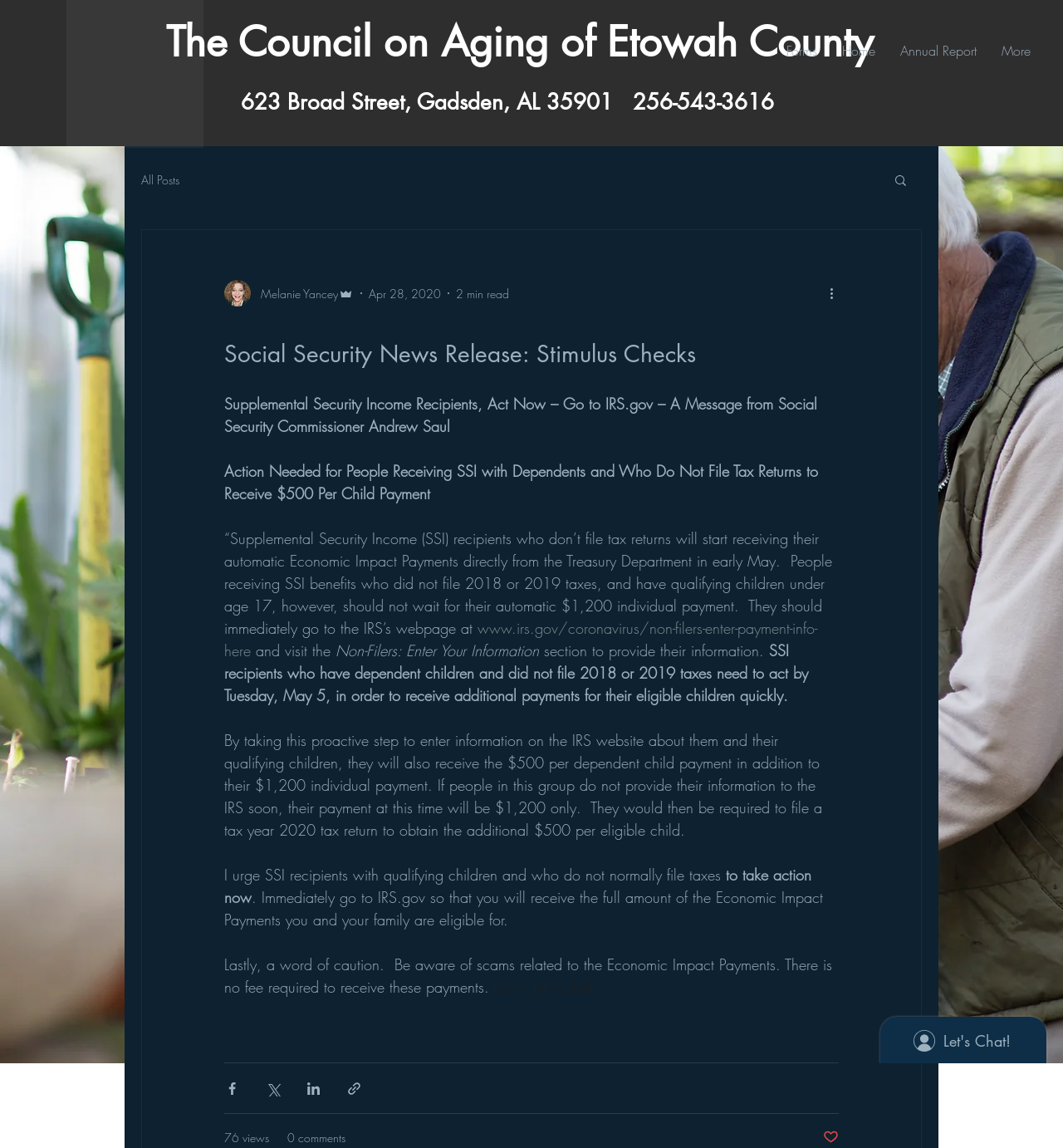Respond to the question below with a single word or phrase:
What is the amount of payment that SSI recipients can receive for each dependent child?

$500